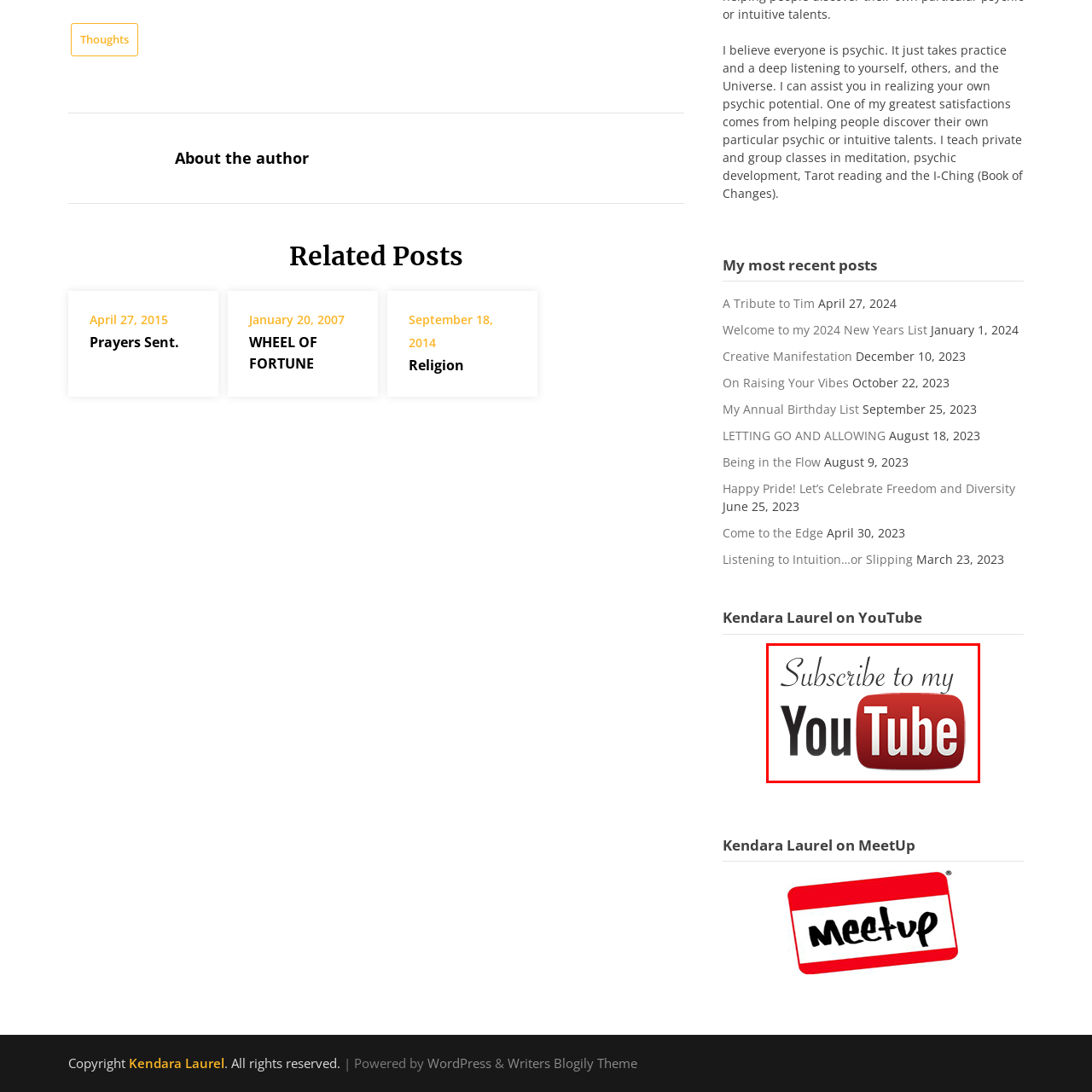What is the purpose of the graphic?
Focus on the image inside the red bounding box and offer a thorough and detailed answer to the question.

The purpose of the graphic is to promote a YouTube channel because the caption states that it 'encourages viewers to engage with the content creator’s YouTube channel' and it has a clear call to action to subscribe.